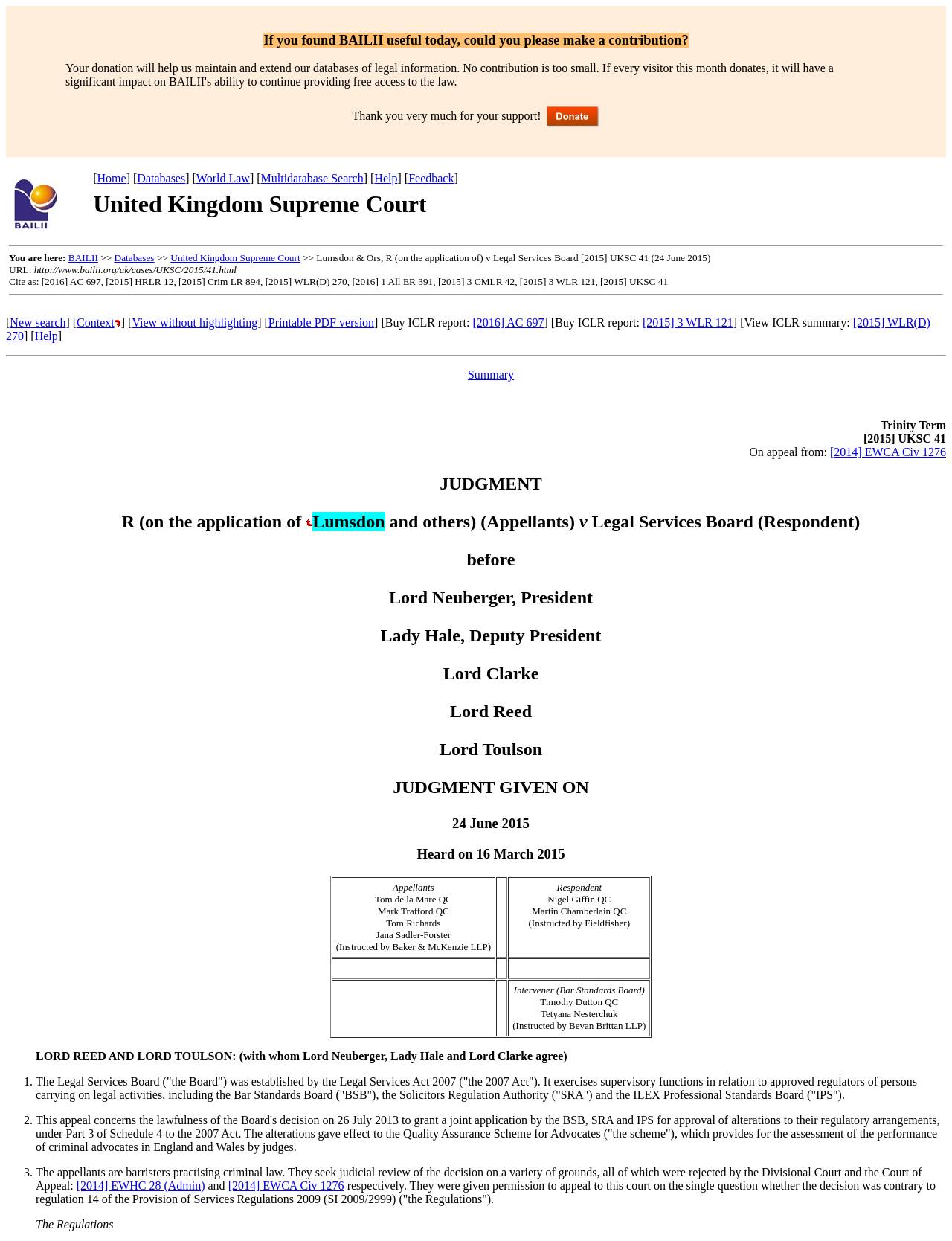What is the case number of the judgment?
Look at the screenshot and respond with one word or a short phrase.

[2015] UKSC 41